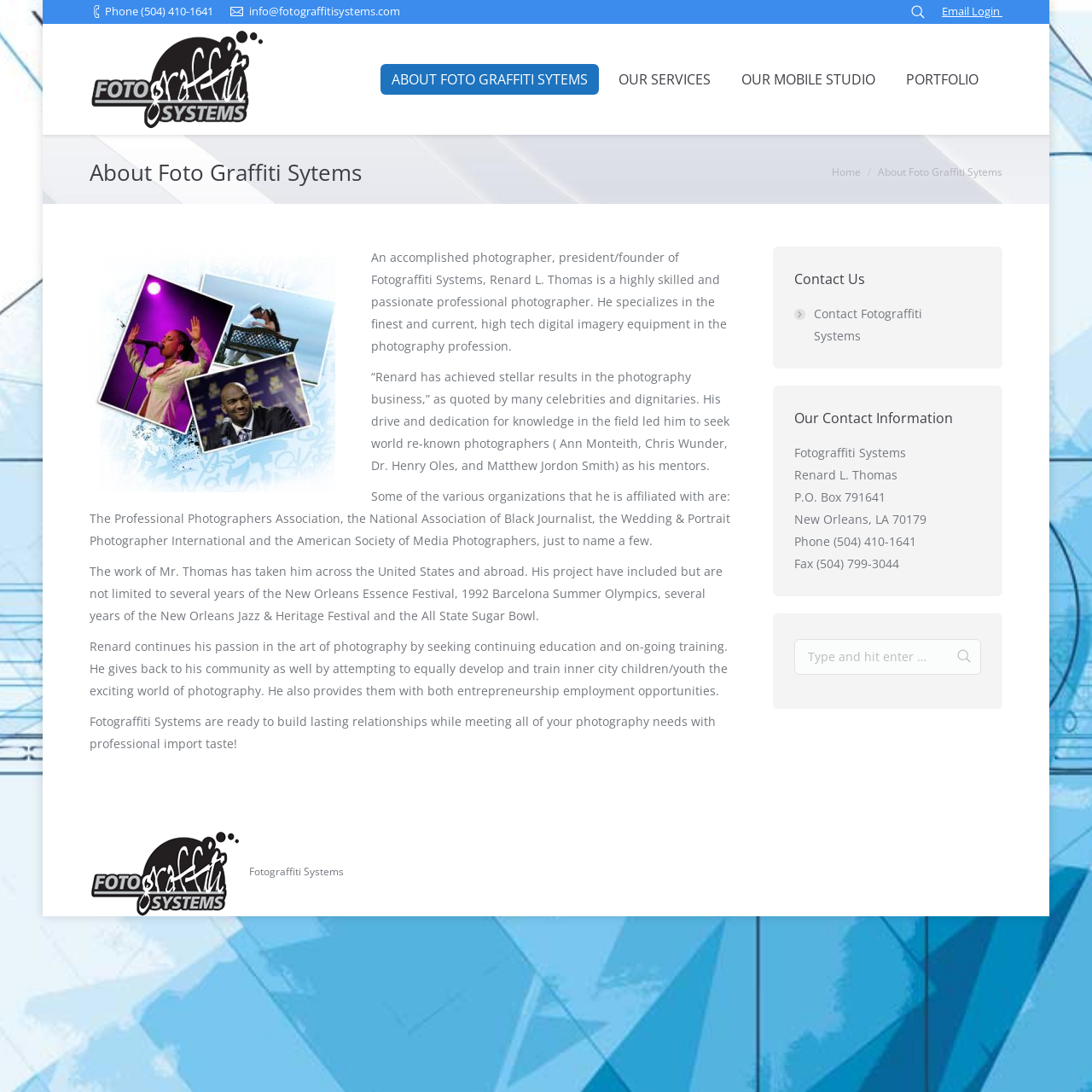What is the email address of Fotograffiti Systems?
Make sure to answer the question with a detailed and comprehensive explanation.

I found the email address by looking at the top section of the webpage, where it is listed as 'info@fotograffitisystems.com'.